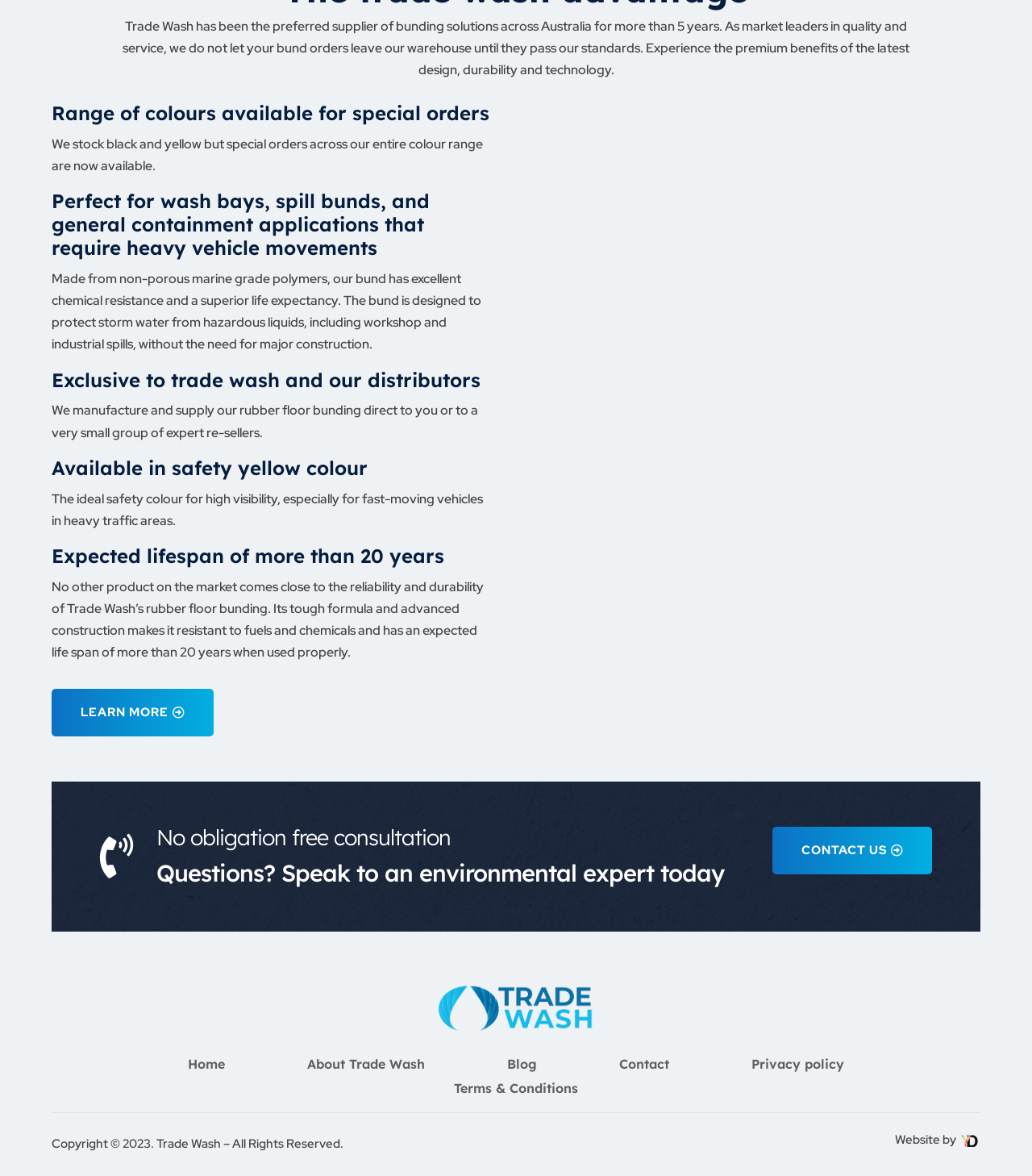Identify the bounding box coordinates of the clickable region required to complete the instruction: "Learn more about rubber floor bunding". The coordinates should be given as four float numbers within the range of 0 and 1, i.e., [left, top, right, bottom].

[0.05, 0.586, 0.207, 0.626]